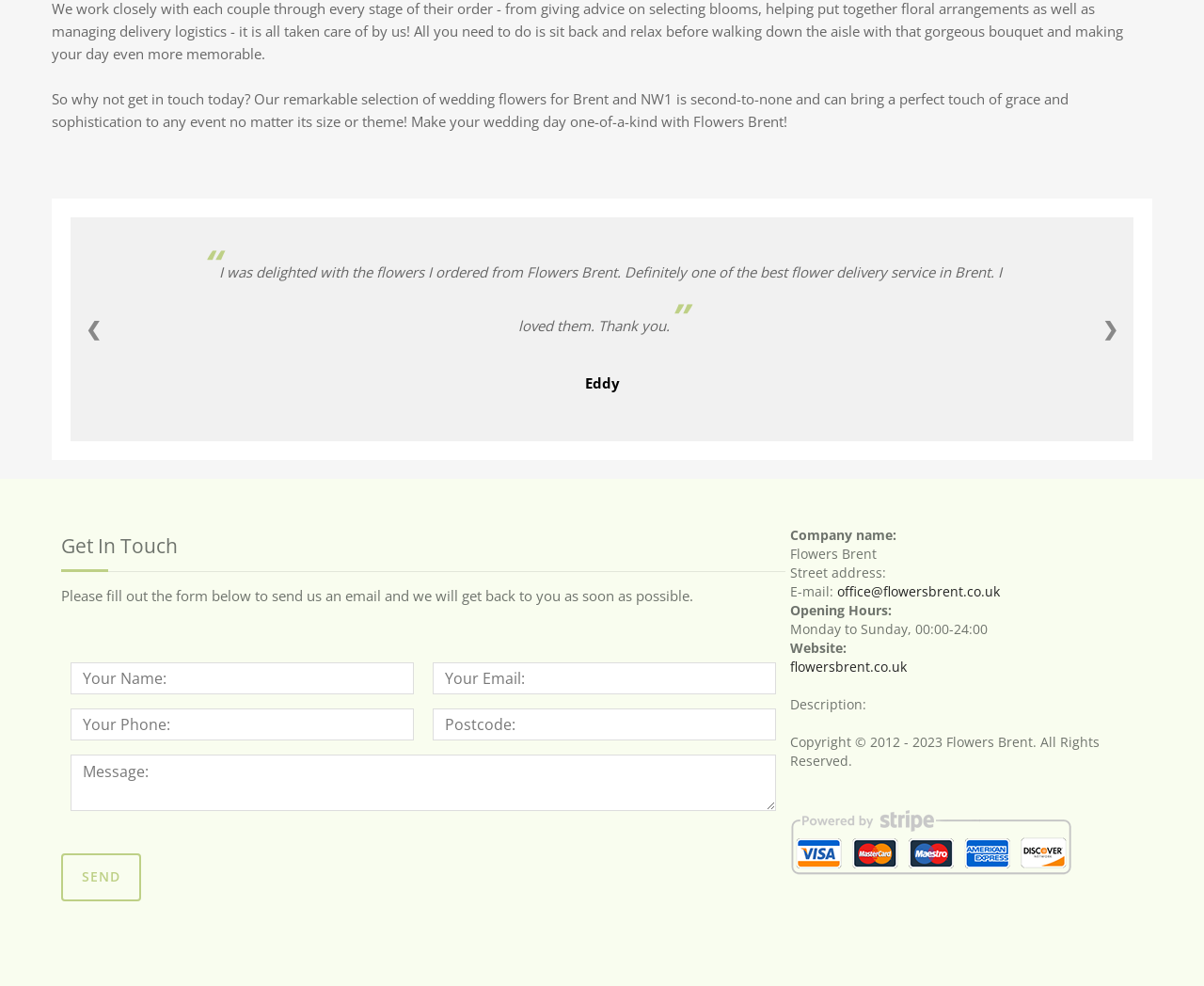Find the bounding box coordinates of the clickable region needed to perform the following instruction: "Click the '❯' link". The coordinates should be provided as four float numbers between 0 and 1, i.e., [left, top, right, bottom].

[0.903, 0.305, 0.941, 0.363]